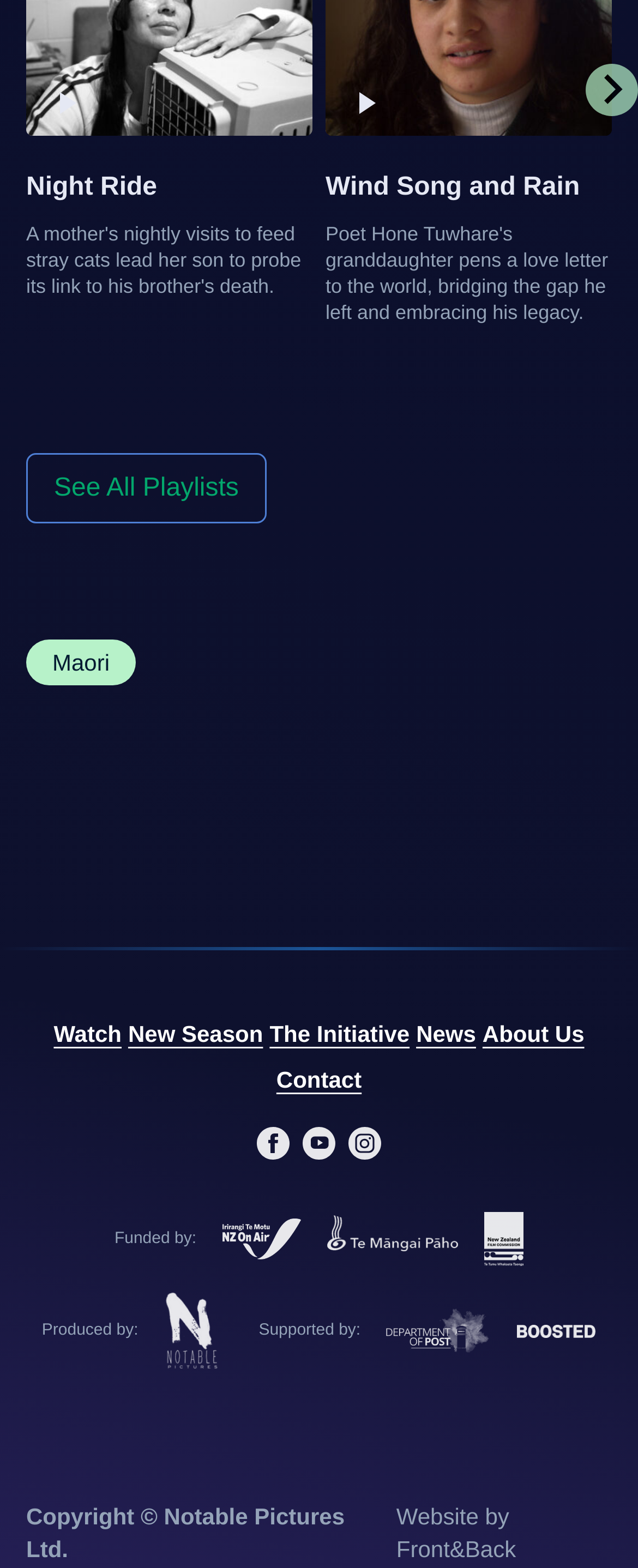Please find the bounding box coordinates of the clickable region needed to complete the following instruction: "Click the link 'Sea Change Harpoon'". The bounding box coordinates must consist of four float numbers between 0 and 1, i.e., [left, top, right, bottom].

None